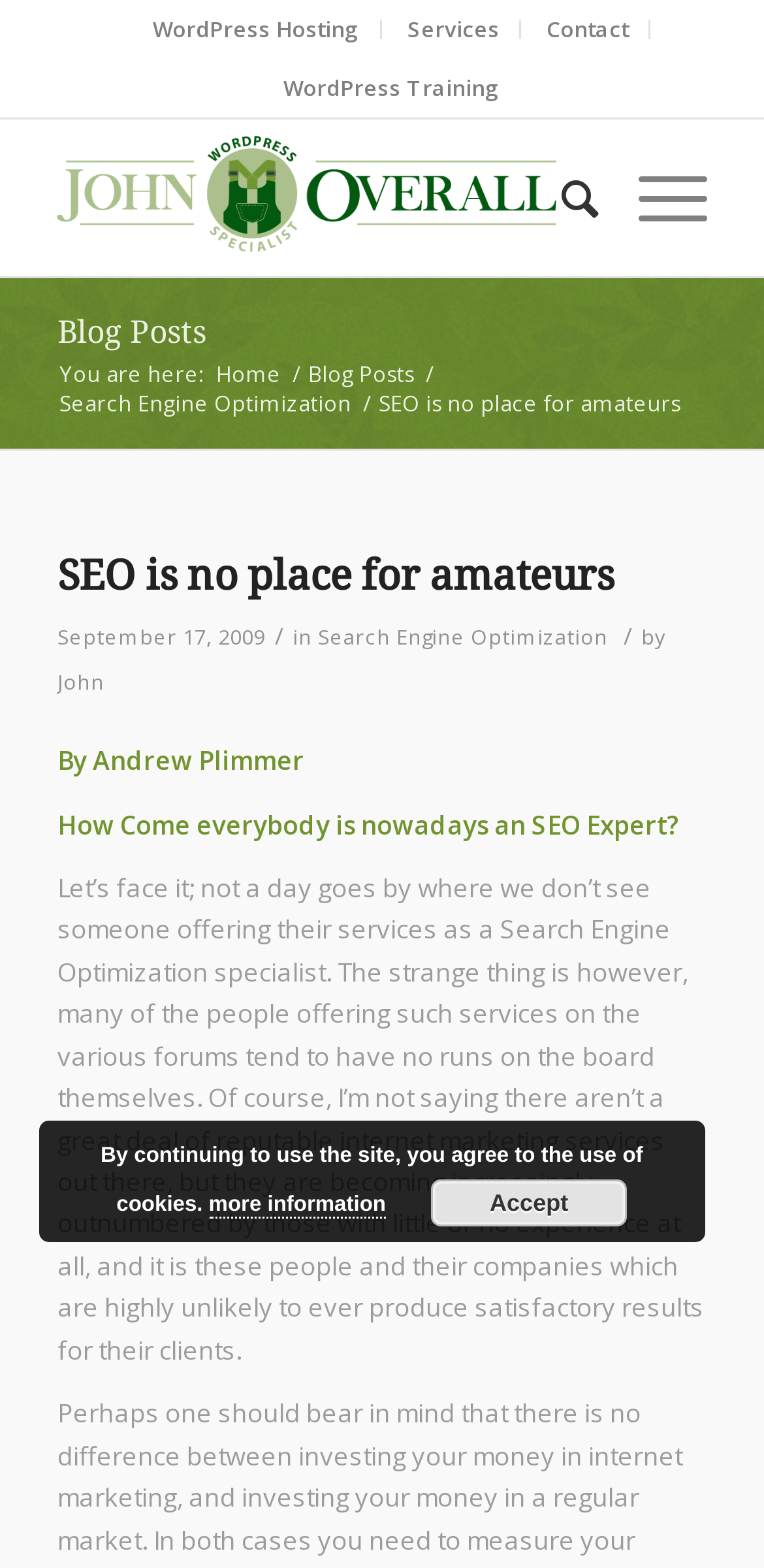Please determine the bounding box coordinates for the element that should be clicked to follow these instructions: "Click on WordPress Hosting".

[0.2, 0.0, 0.472, 0.036]